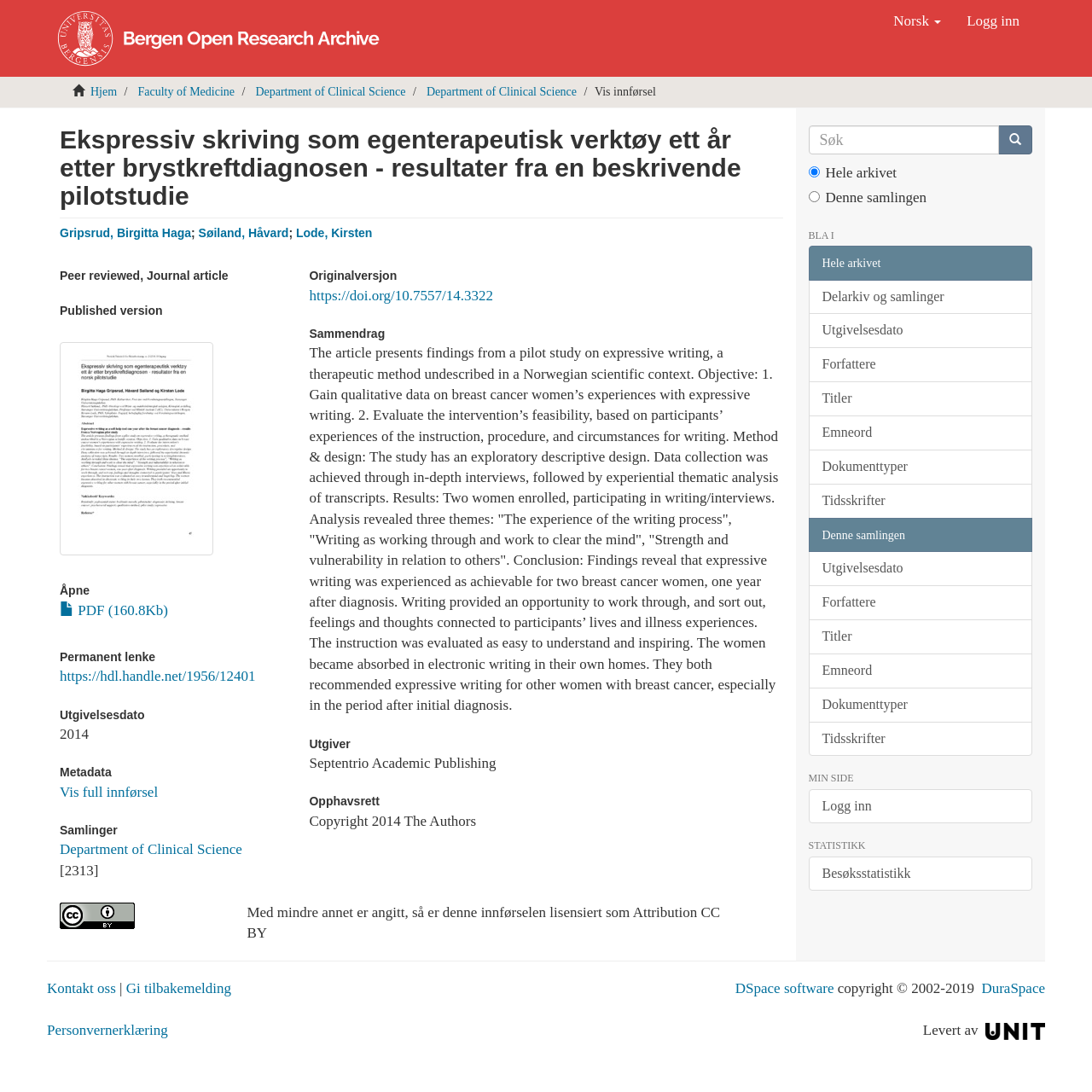Determine the bounding box coordinates of the element's region needed to click to follow the instruction: "Click the 'Faculty of Medicine' link". Provide these coordinates as four float numbers between 0 and 1, formatted as [left, top, right, bottom].

[0.126, 0.078, 0.215, 0.09]